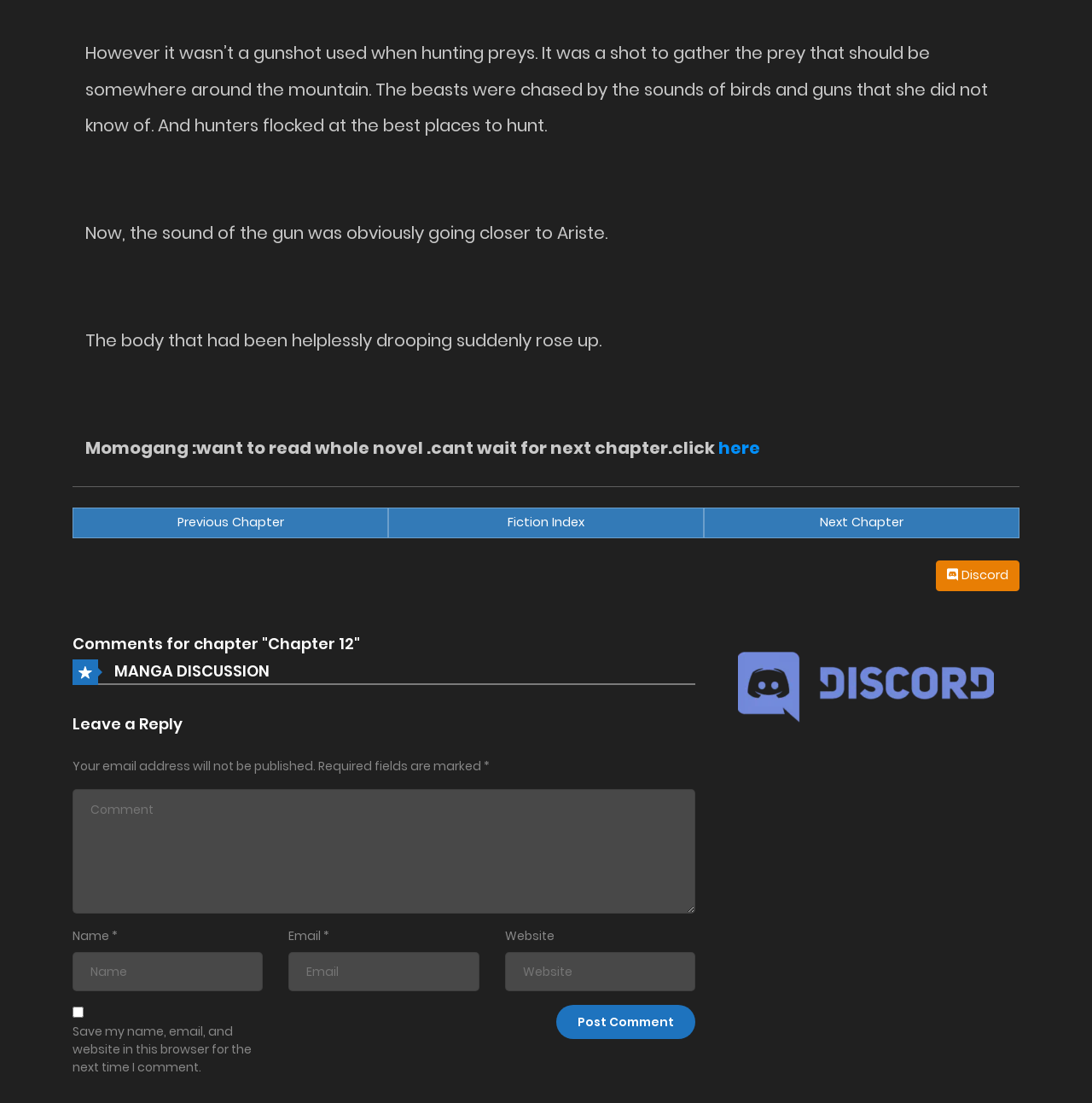Highlight the bounding box coordinates of the element that should be clicked to carry out the following instruction: "Click the 'Previous Chapter' link". The coordinates must be given as four float numbers ranging from 0 to 1, i.e., [left, top, right, bottom].

[0.066, 0.46, 0.355, 0.488]